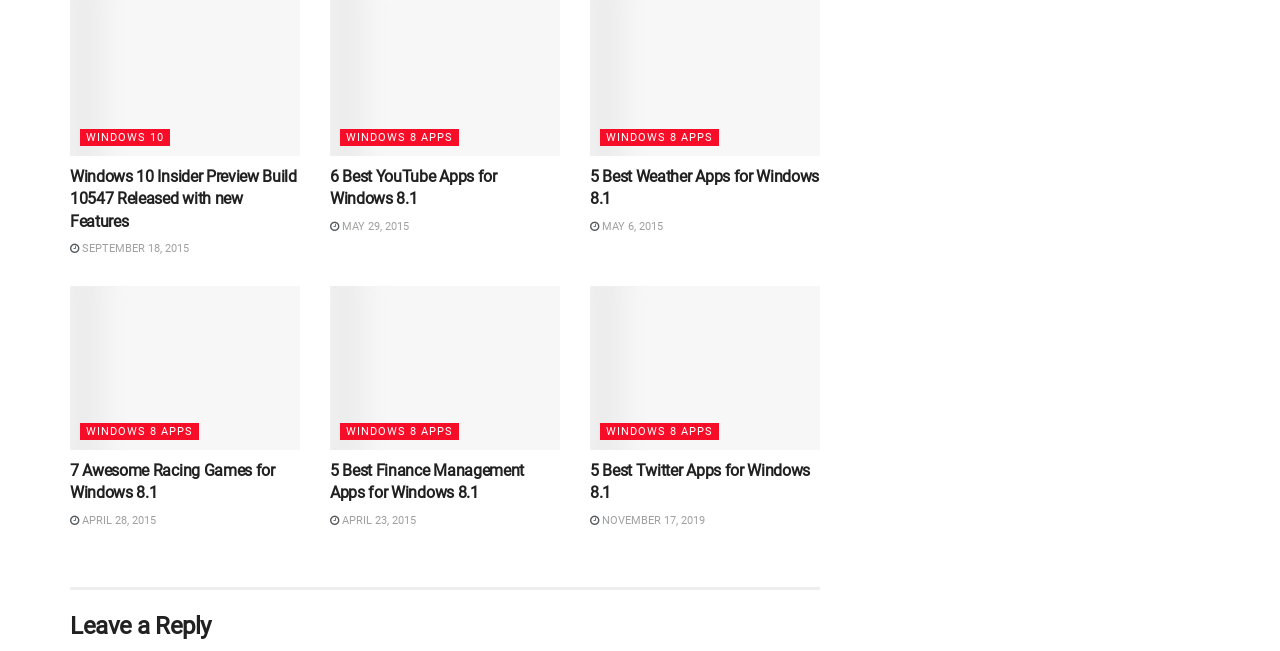What is the purpose of the section at the bottom of the webpage?
Answer the question based on the image using a single word or a brief phrase.

Leave a Reply